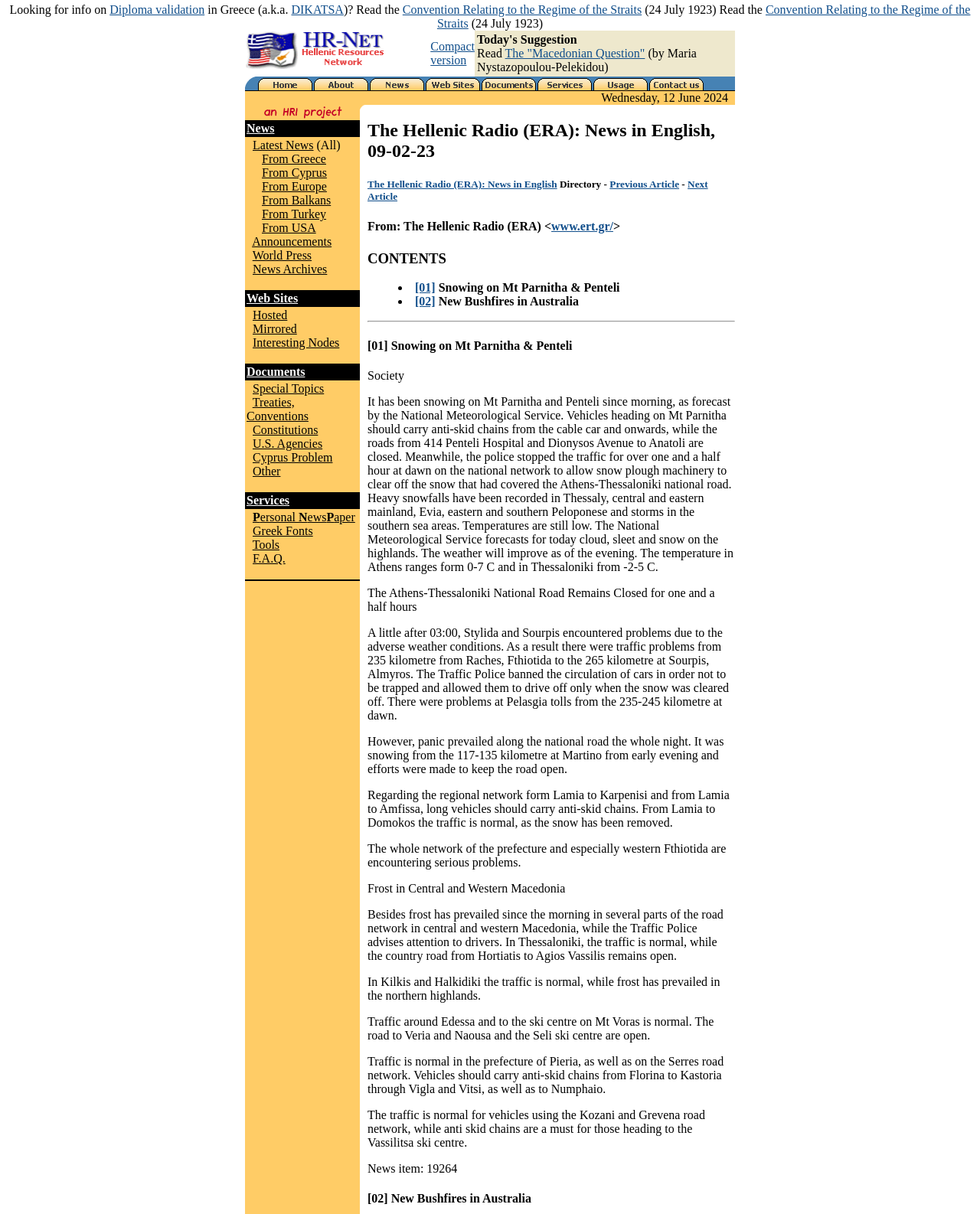Bounding box coordinates are specified in the format (top-left x, top-left y, bottom-right x, bottom-right y). All values are floating point numbers bounded between 0 and 1. Please provide the bounding box coordinate of the region this sentence describes: Treaties, Conventions

[0.252, 0.326, 0.315, 0.348]